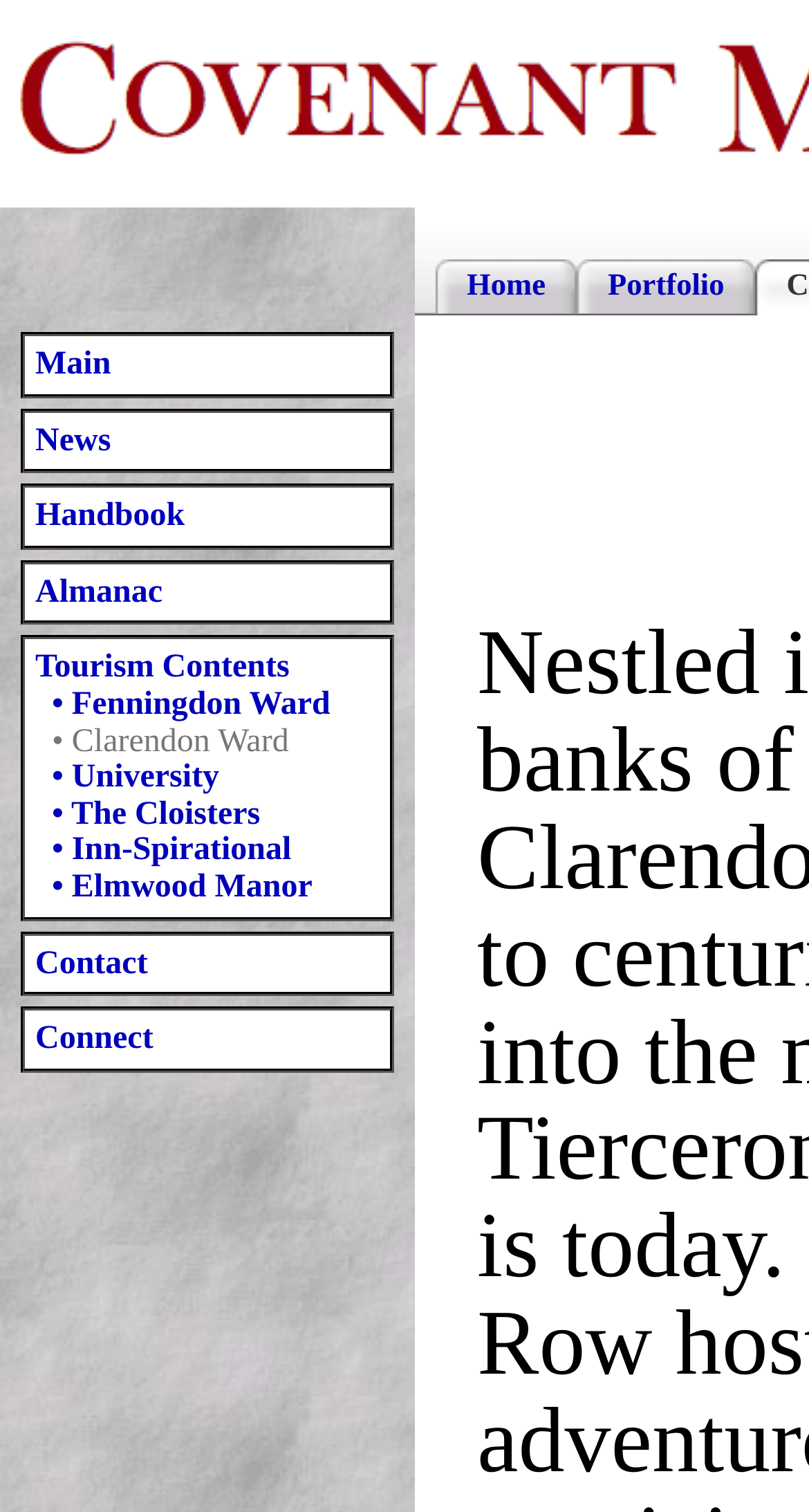Find the bounding box coordinates for the HTML element described in this sentence: "• The Cloisters". Provide the coordinates as four float numbers between 0 and 1, in the format [left, top, right, bottom].

[0.044, 0.527, 0.322, 0.55]